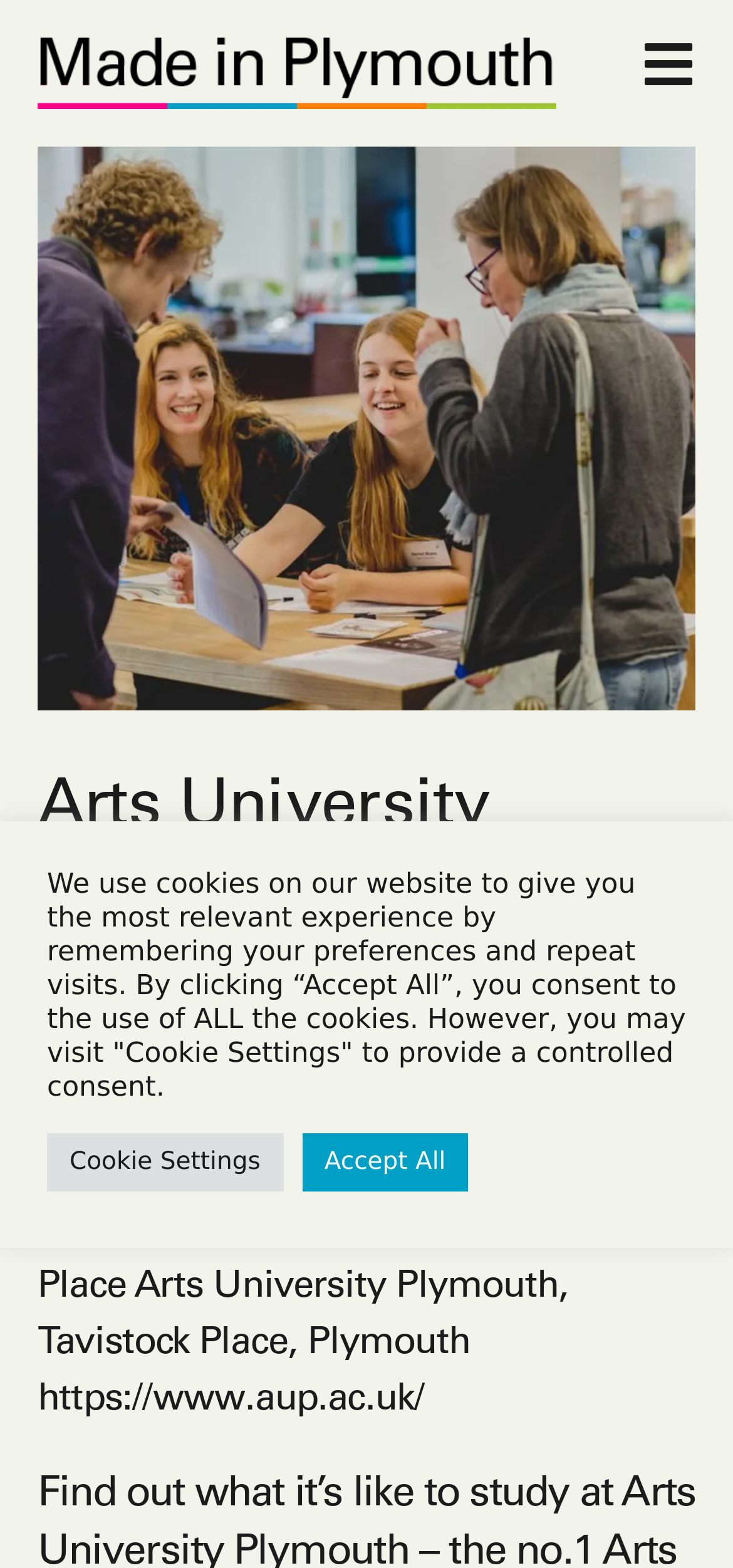What is the date of the open day event?
Give a single word or phrase answer based on the content of the image.

Saturday, March 23